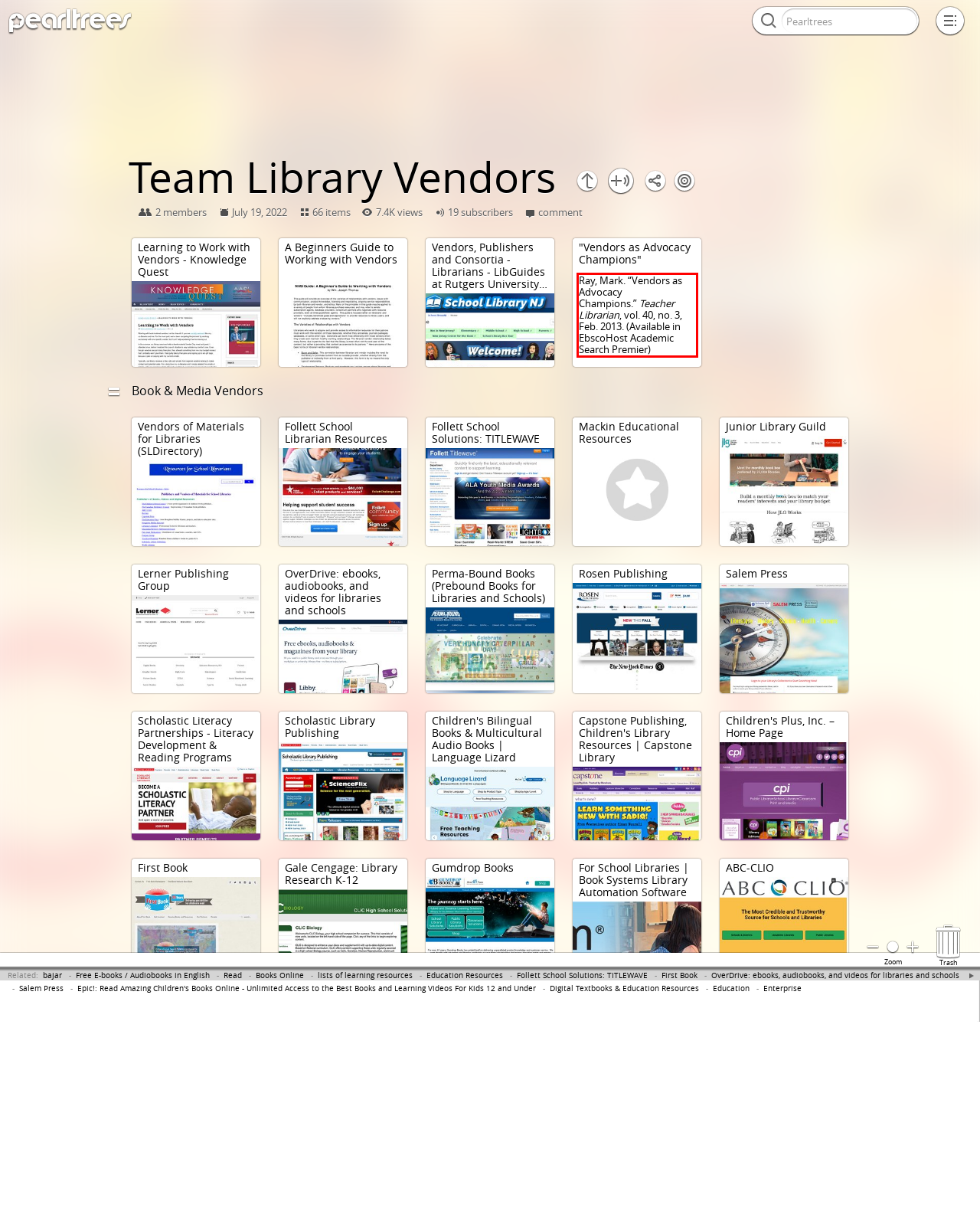Please identify the text within the red rectangular bounding box in the provided webpage screenshot.

Ray, Mark. “Vendors as Advocacy Champions.” Teacher Librarian, vol. 40, no. 3, Feb. 2013. (Available in EbscoHost Academic Search Premier)